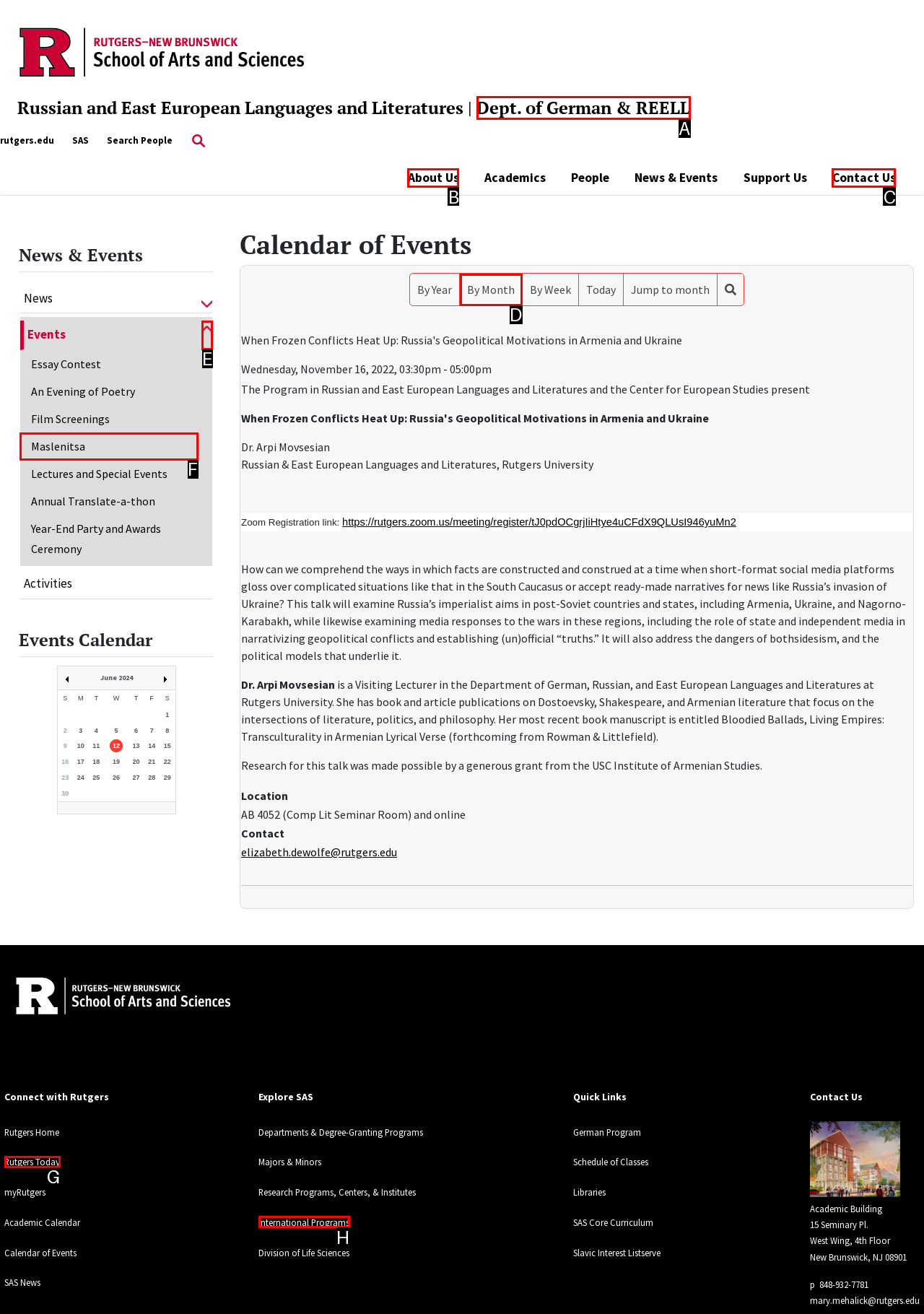Based on the element description: parent_node: Events aria-label="ACCORDEONMENUCK_TOGGLER_LABEL", choose the best matching option. Provide the letter of the option directly.

E